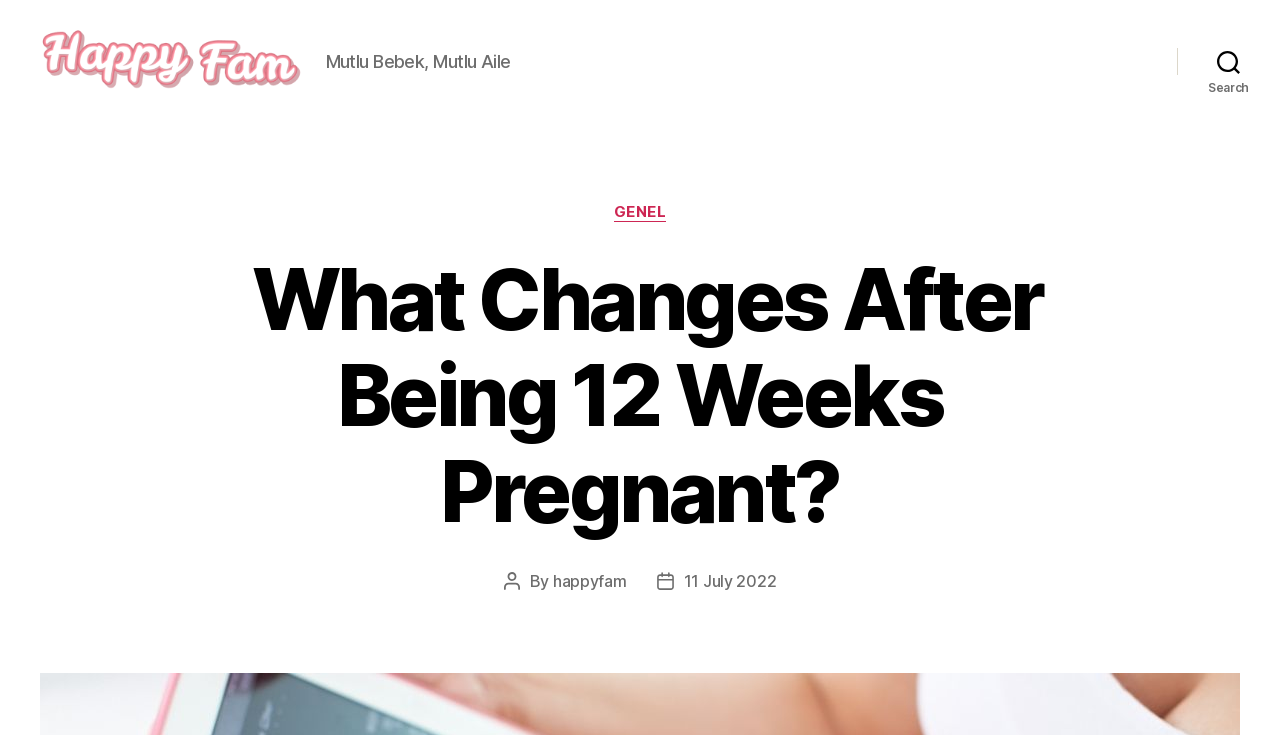Illustrate the webpage's structure and main components comprehensively.

The webpage is about pregnancy, specifically focusing on the changes that occur after 12 weeks of pregnancy. At the top left corner, there is a logo of "Happy Fam" which is also a link. Next to the logo, there is a Turkish phrase "Mutlu Bebek, Mutlu Aile" which translates to "Happy Baby, Happy Family". 

On the top right corner, there is a search button. Below the search button, there are categories listed, including a link to "GENEL" which is a Turkish word for "General". 

The main content of the webpage is headed by a title "What Changes After Being 12 Weeks Pregnant?" which is centered on the page. The article is written by "happyfam" and was posted on "11 July 2022", as indicated at the bottom of the page.